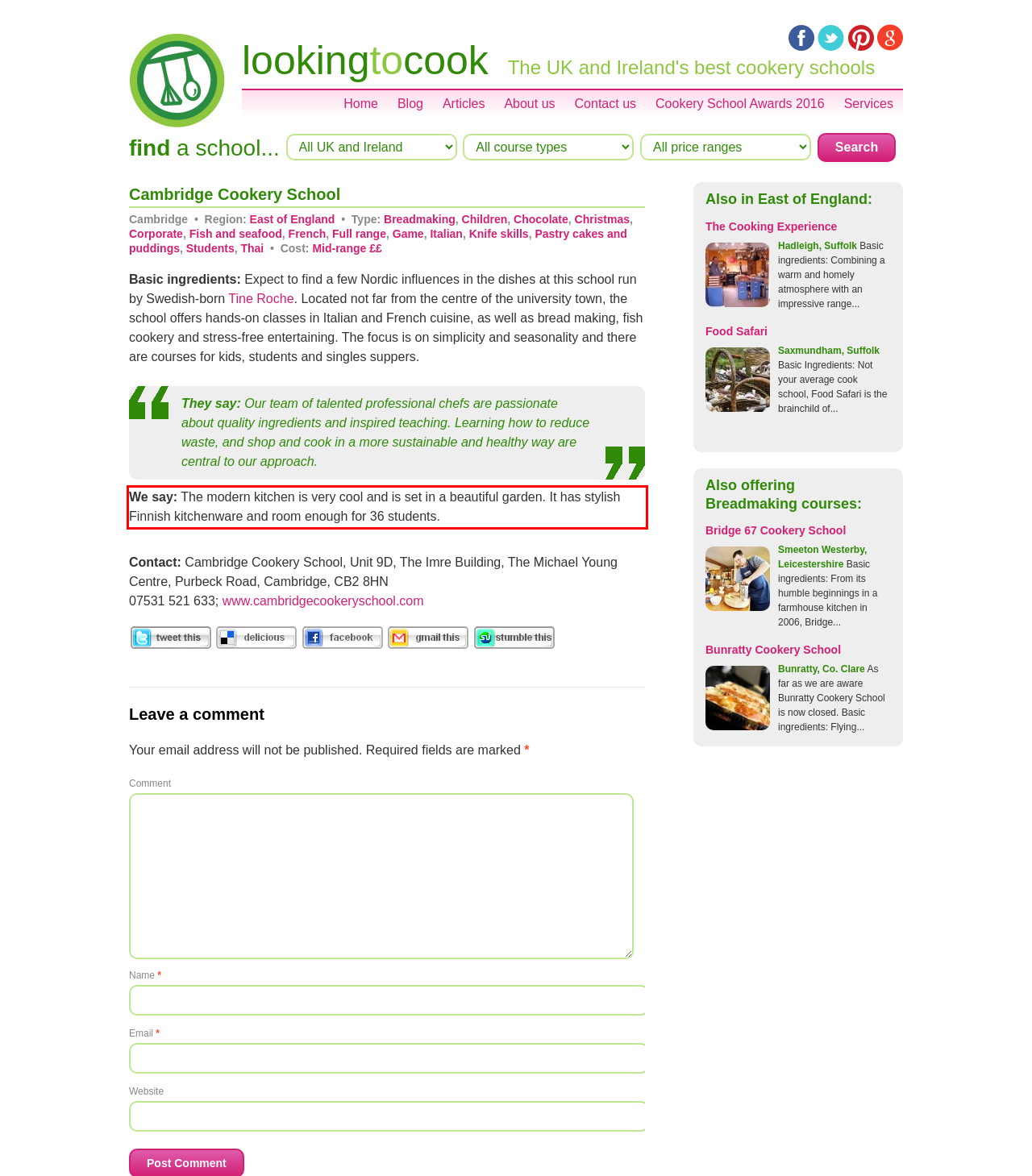Given a webpage screenshot, identify the text inside the red bounding box using OCR and extract it.

We say: The modern kitchen is very cool and is set in a beautiful garden. It has stylish Finnish kitchenware and room enough for 36 students.